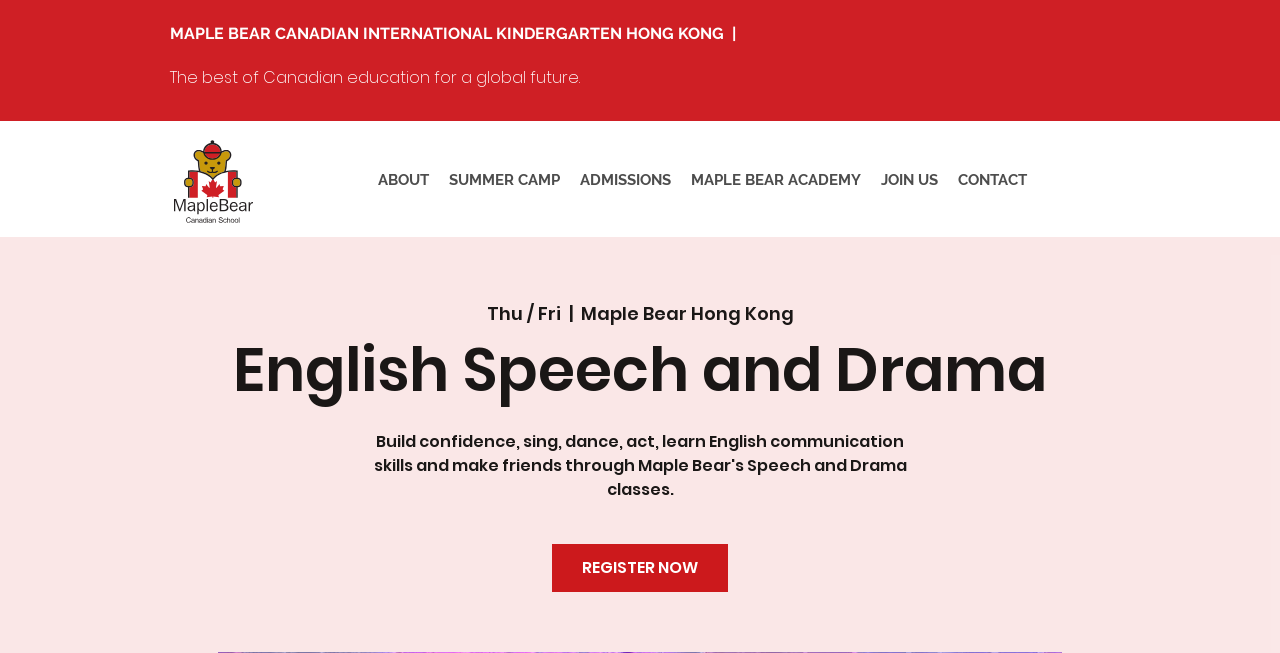What is the name of the organization?
Use the information from the screenshot to give a comprehensive response to the question.

I found the answer by looking at the StaticText element with the bounding box coordinates [0.454, 0.461, 0.62, 0.499], which contains the text 'Maple Bear Hong Kong'.